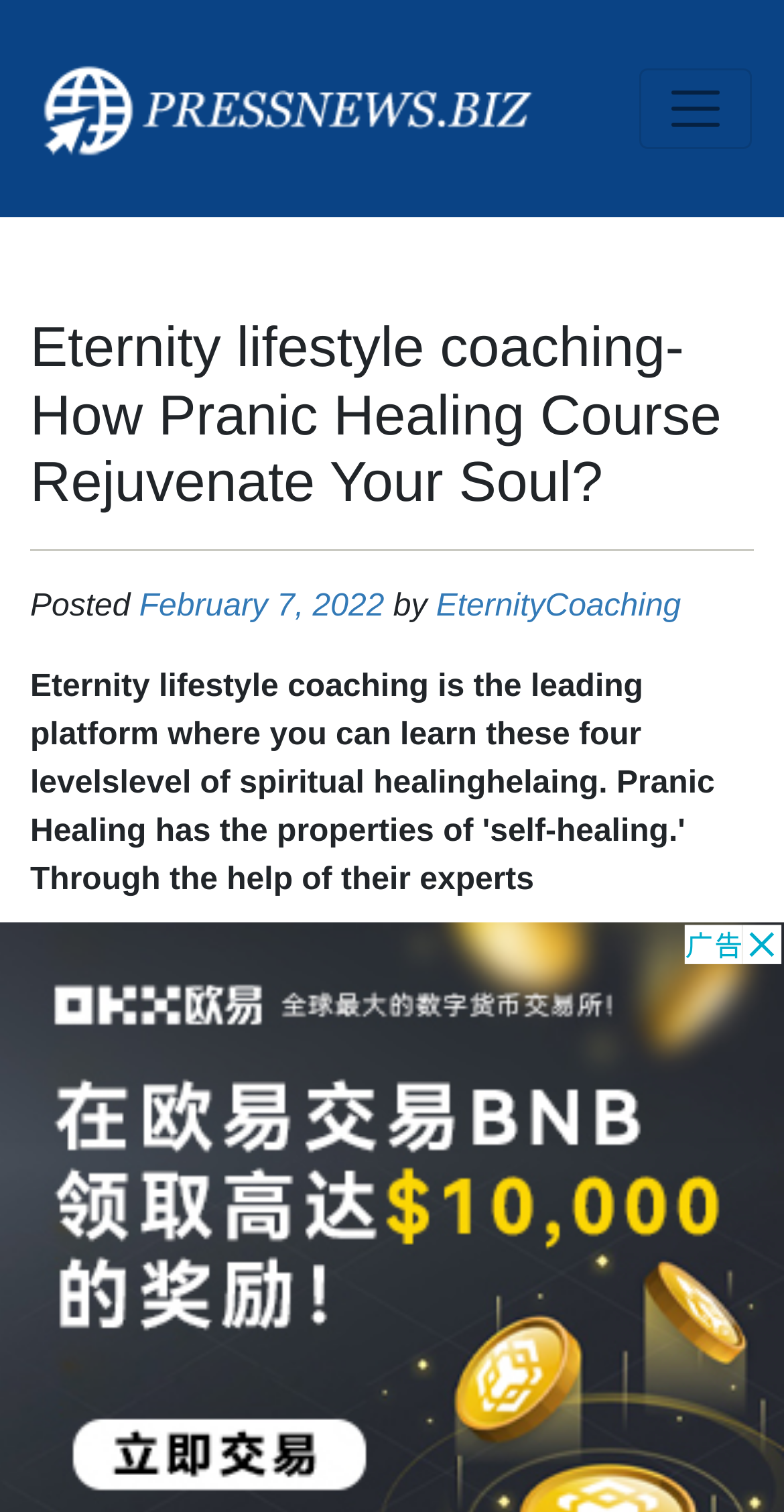Please give a short response to the question using one word or a phrase:
Who is the author of the latest article?

EternityCoaching